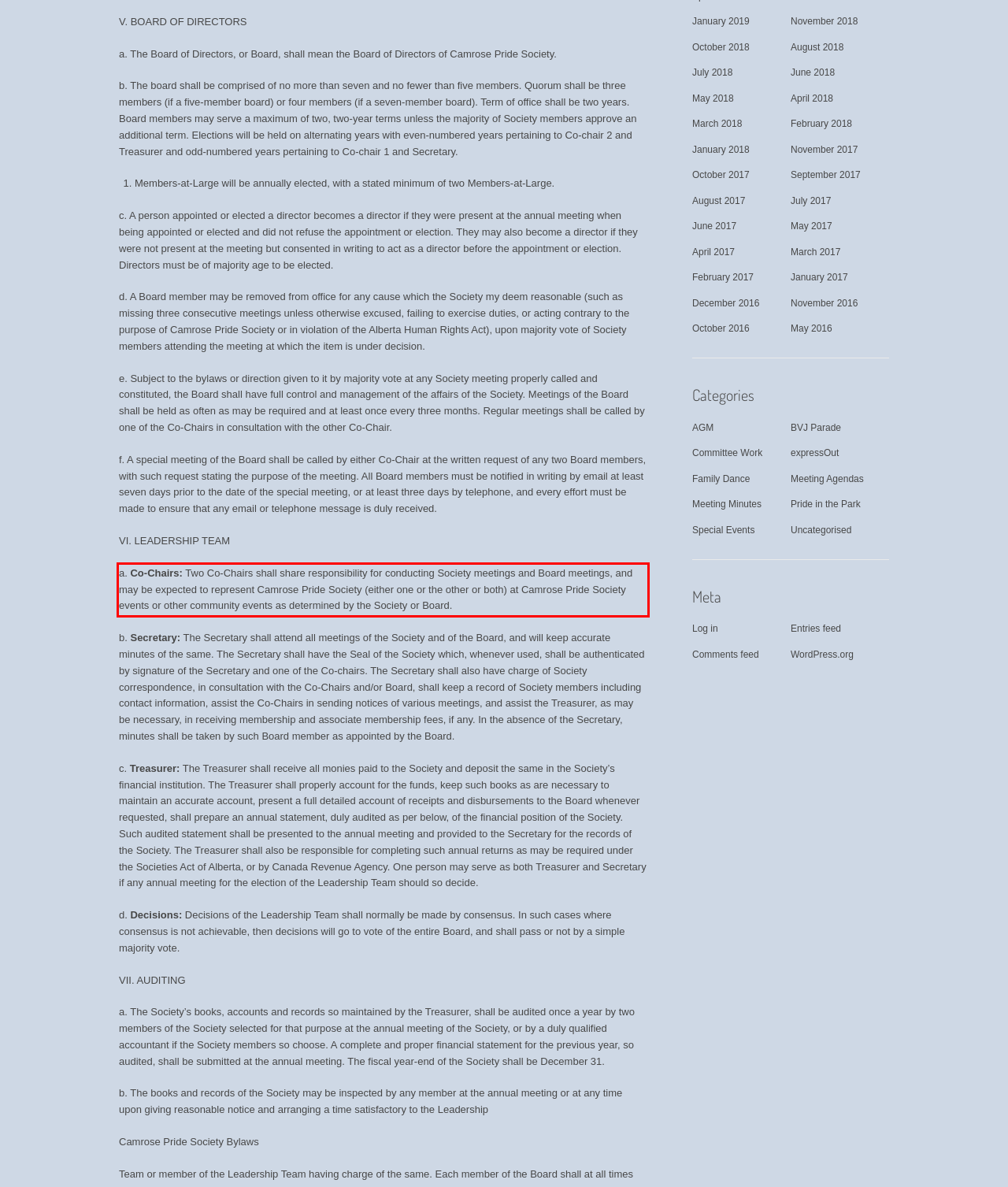Please analyze the provided webpage screenshot and perform OCR to extract the text content from the red rectangle bounding box.

a. Co-Chairs: Two Co-Chairs shall share responsibility for conducting Society meetings and Board meetings, and may be expected to represent Camrose Pride Society (either one or the other or both) at Camrose Pride Society events or other community events as determined by the Society or Board.